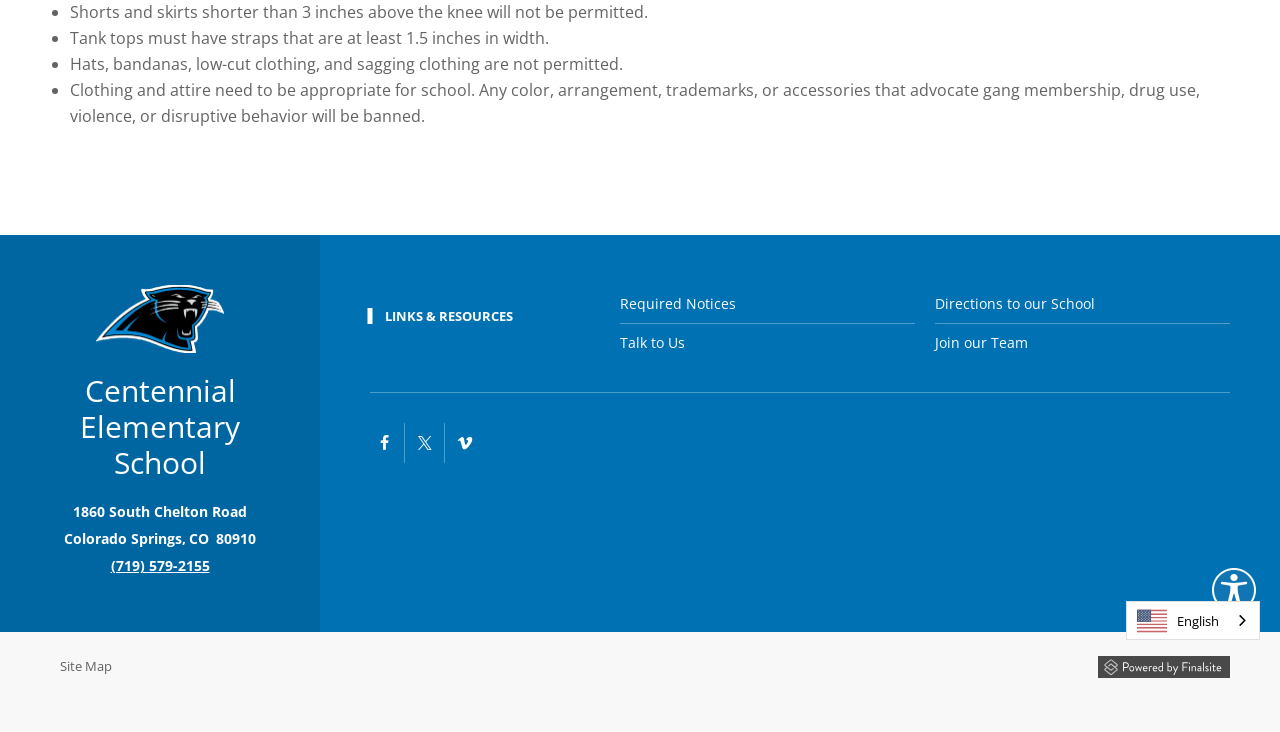Identify the bounding box for the element characterized by the following description: "Required Notices".

[0.484, 0.389, 0.715, 0.441]